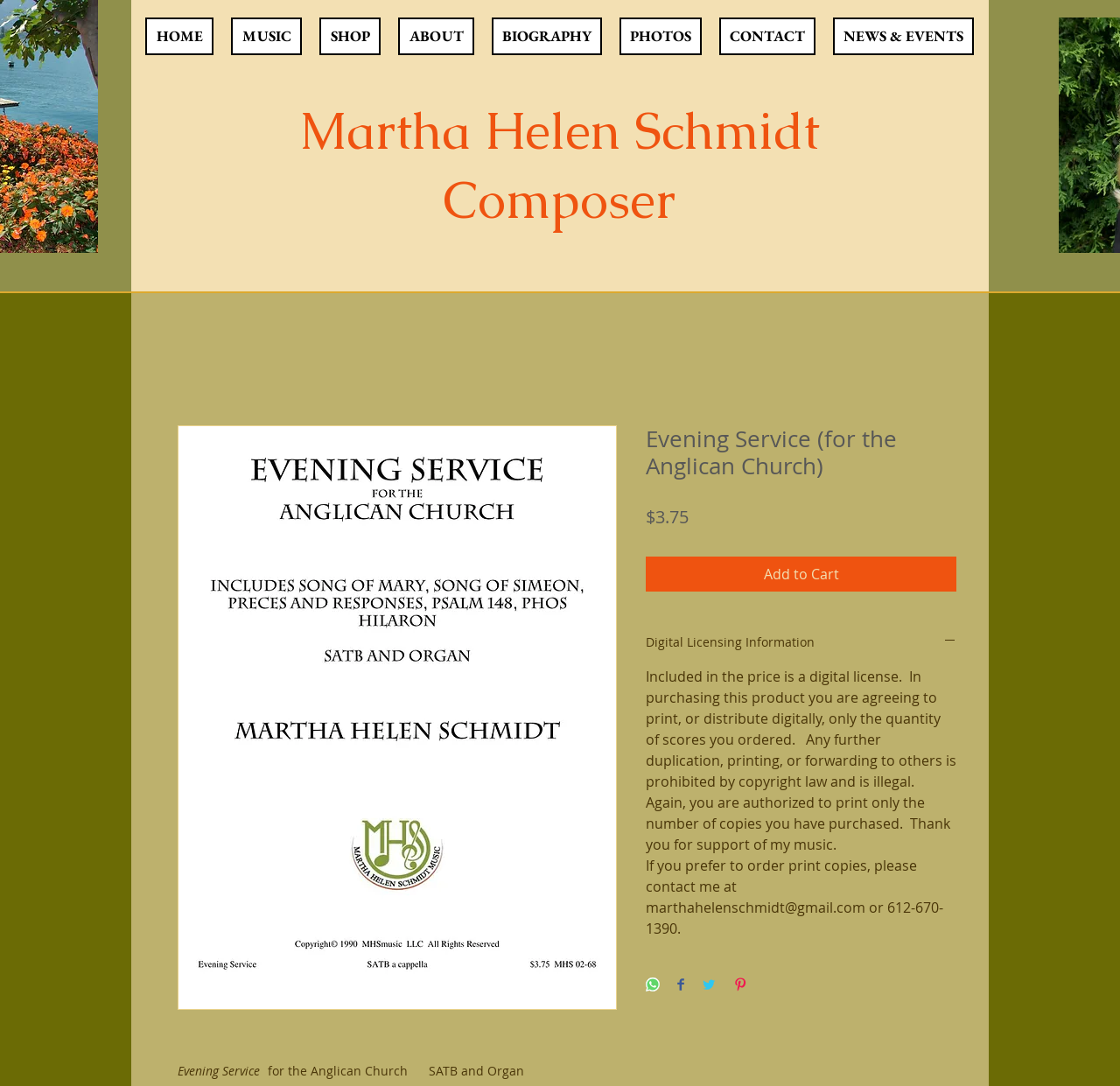Identify the bounding box coordinates of the element to click to follow this instruction: 'View the composer's biography'. Ensure the coordinates are four float values between 0 and 1, provided as [left, top, right, bottom].

[0.439, 0.016, 0.538, 0.051]